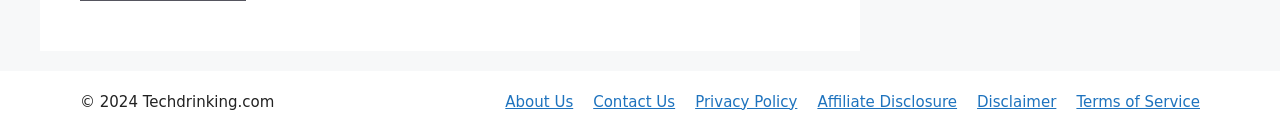How many links are there in the complementary section?
Based on the image, answer the question with as much detail as possible.

The complementary section contains links to various pages, including 'About Us', 'Contact Us', 'Privacy Policy', 'Affiliate Disclosure', 'Disclaimer', and 'Terms of Service'. Counting these links, we can see that there are 6 links in total.